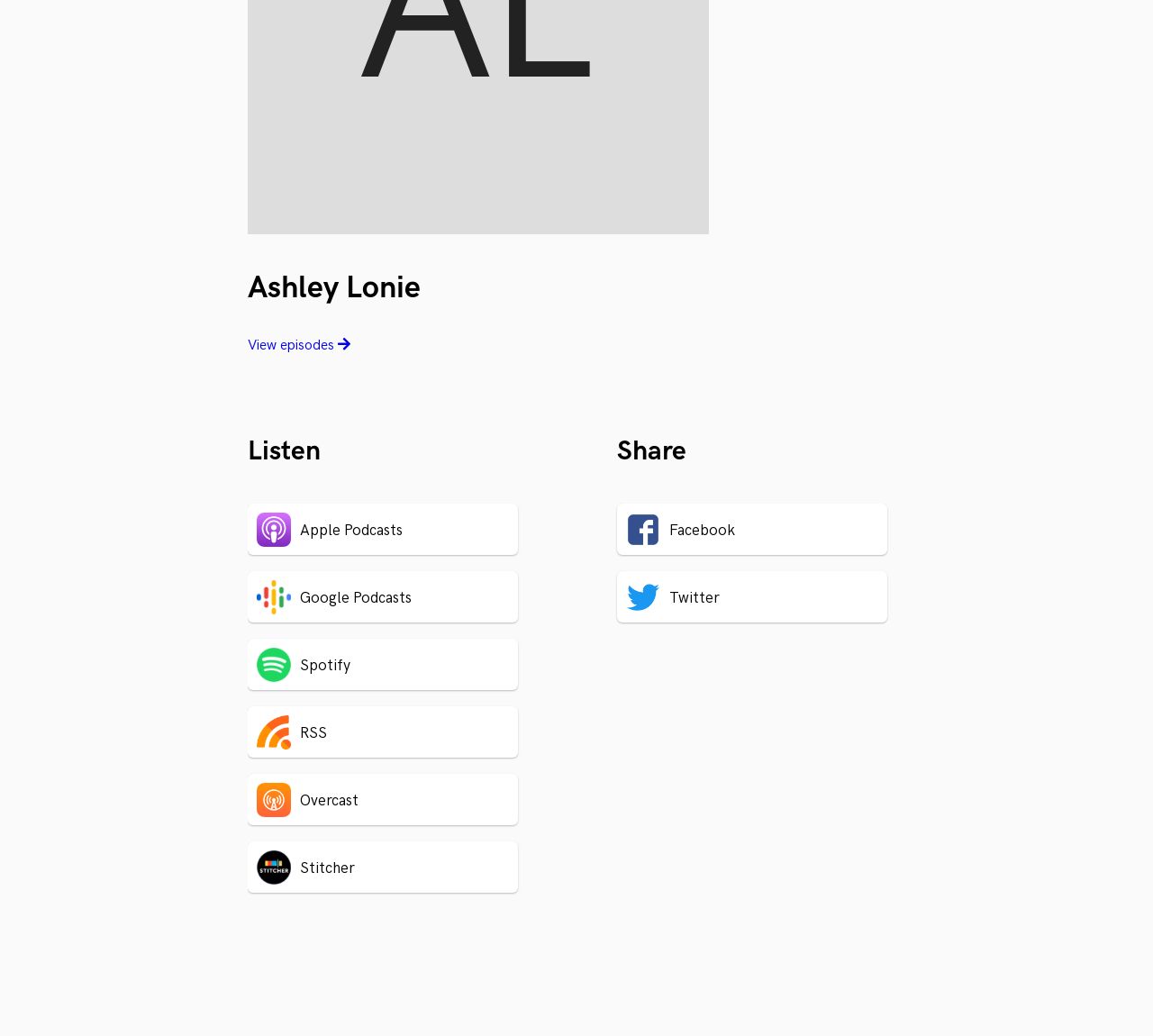Given the description of a UI element: "Overcast", identify the bounding box coordinates of the matching element in the webpage screenshot.

[0.215, 0.747, 0.496, 0.796]